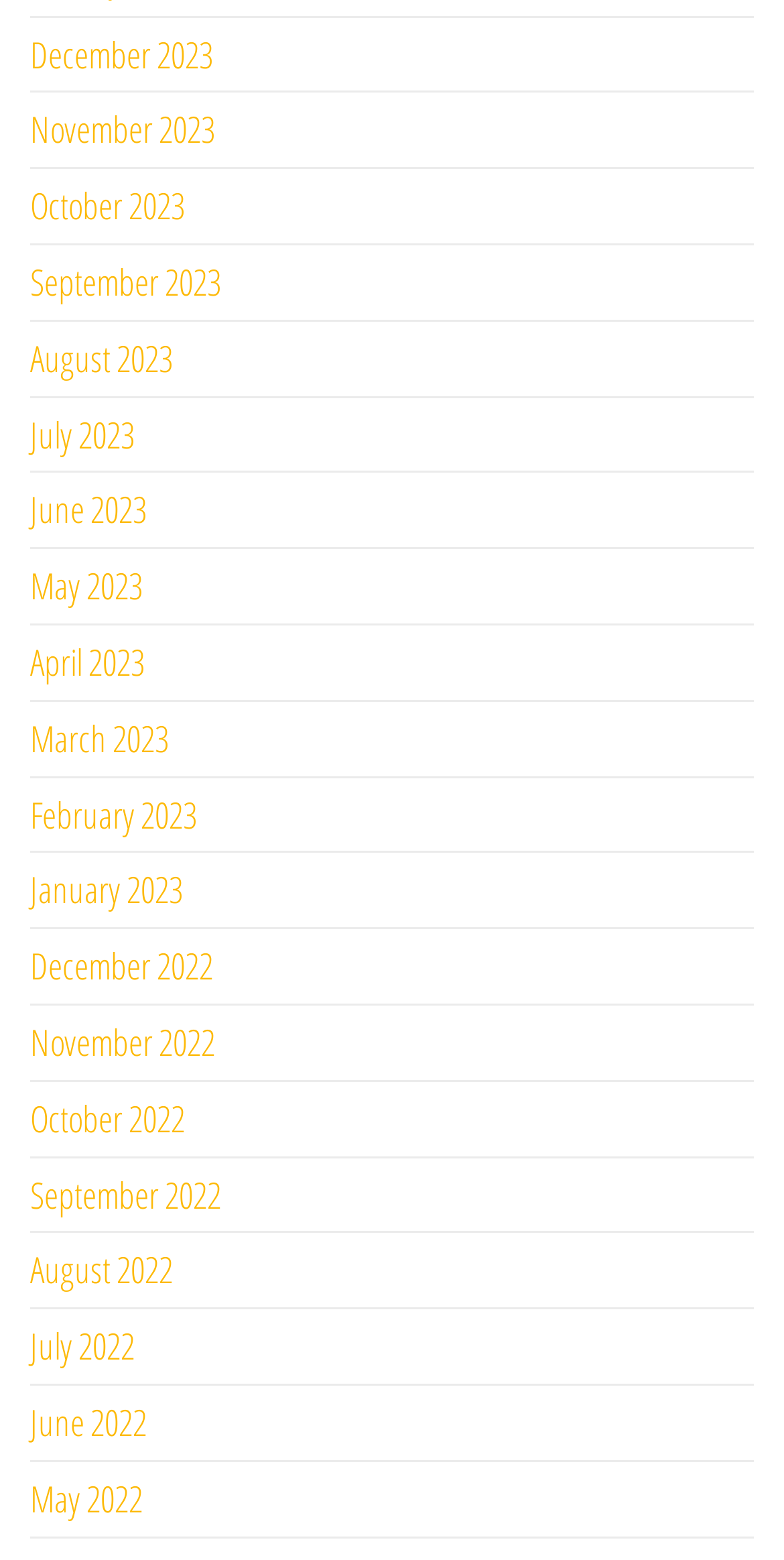Respond with a single word or phrase for the following question: 
How many months are listed?

24